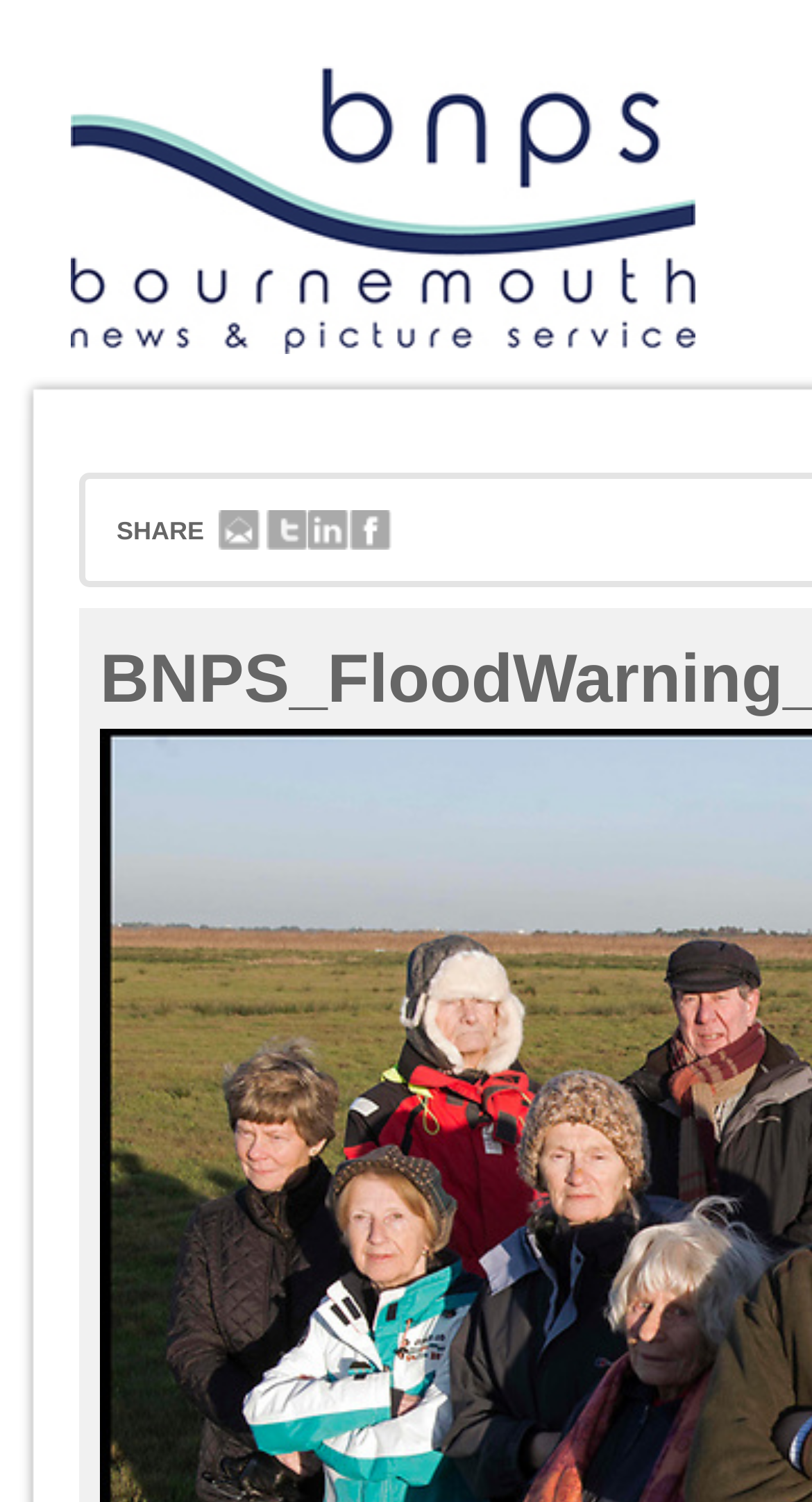Is the image a flood warning?
Refer to the image and provide a thorough answer to the question.

Based on the webpage content, the image is likely a flood warning because it has a title 'BNPS_FloodWarning_02.jpg' and it contains a layout table cell with a link and an image, which suggests that it is a warning or alert image.